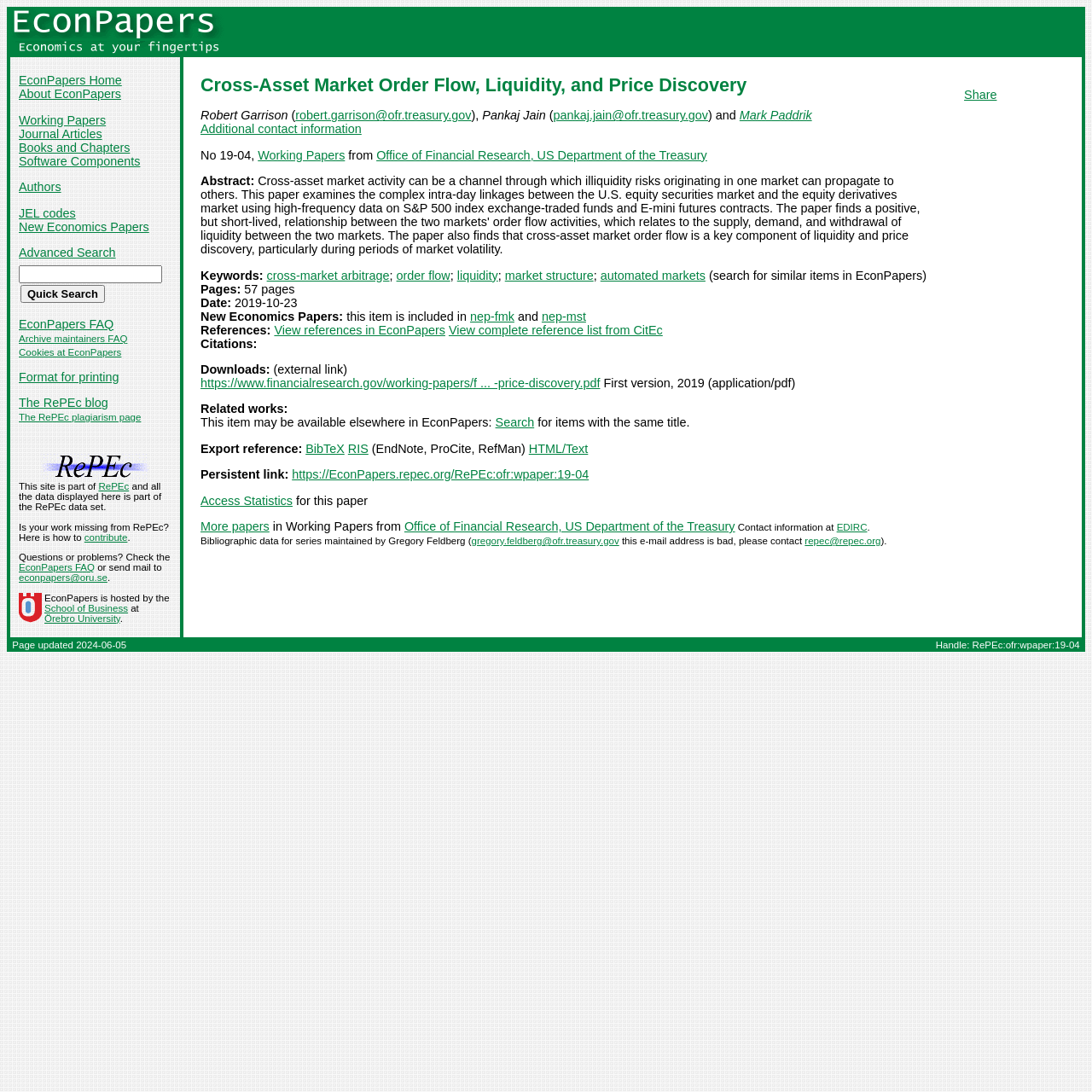Find the bounding box coordinates of the element to click in order to complete the given instruction: "Search for similar items in EconPapers."

[0.646, 0.246, 0.848, 0.258]